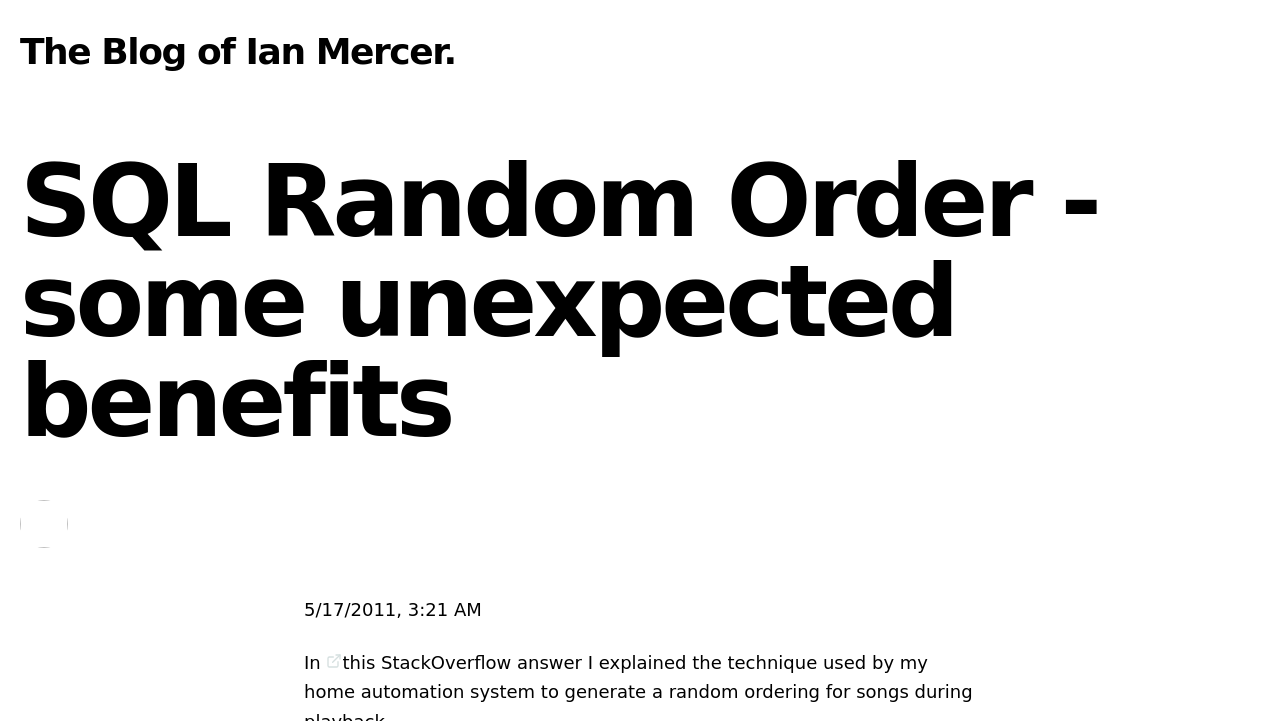Deliver a detailed narrative of the webpage's visual and textual elements.

The webpage is a blog post titled "SQL Random Order - some unexpected benefits" on the Abodit Blog, which belongs to Ian Mercer. At the top of the page, there is a heading that reads "The Blog of Ian Mercer." Below this heading, there is another heading that displays the title of the blog post. 

To the right of the blog post title, there is a small image. Further down the page, there is a timestamp indicating that the post was published on May 17, 2011, at 3:21 AM. Next to the timestamp, there is a phrase "In" followed by a link to a StackOverflow answer.